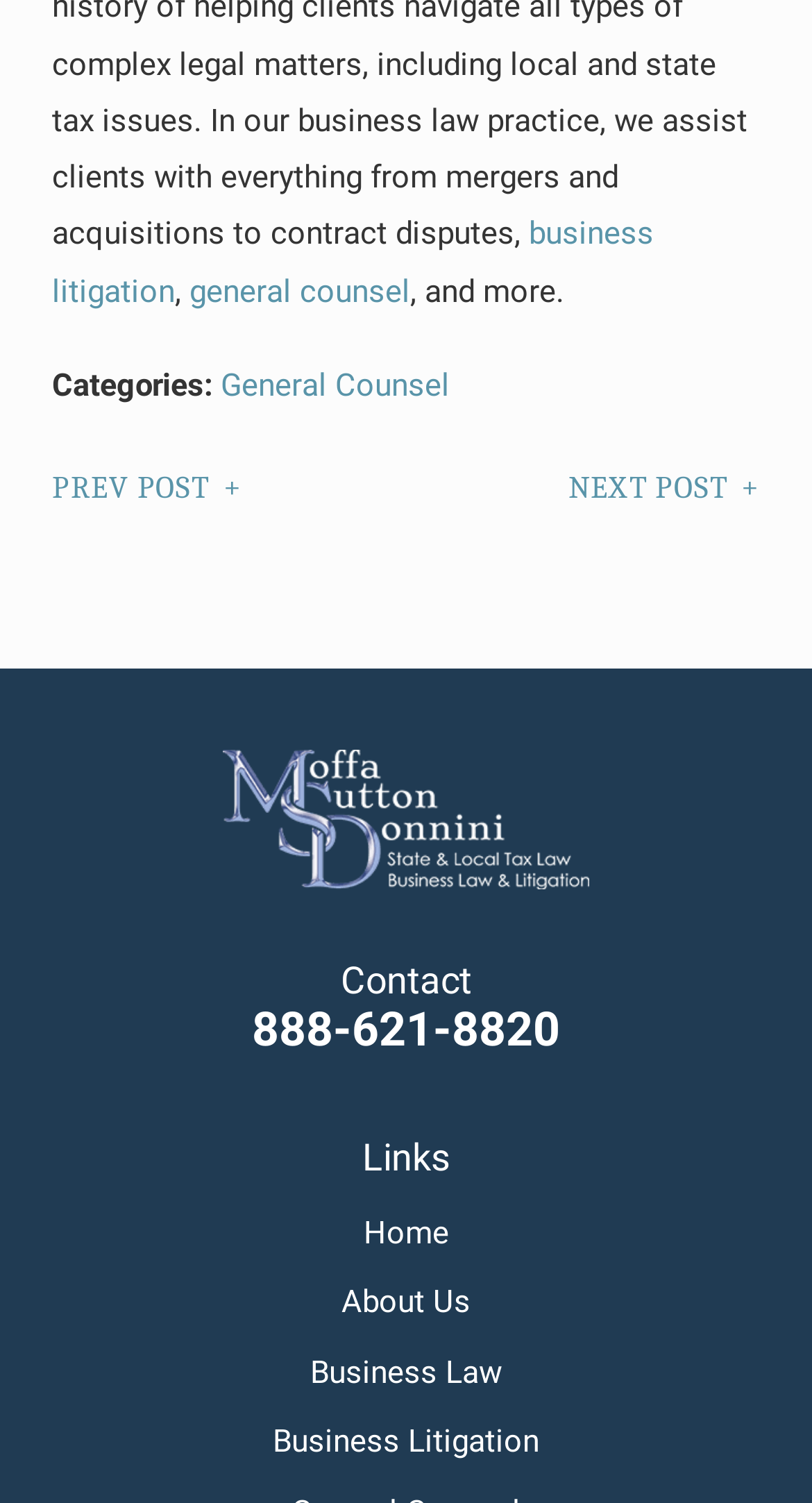Find the bounding box coordinates for the HTML element specified by: "Prev Post".

[0.064, 0.312, 0.297, 0.337]